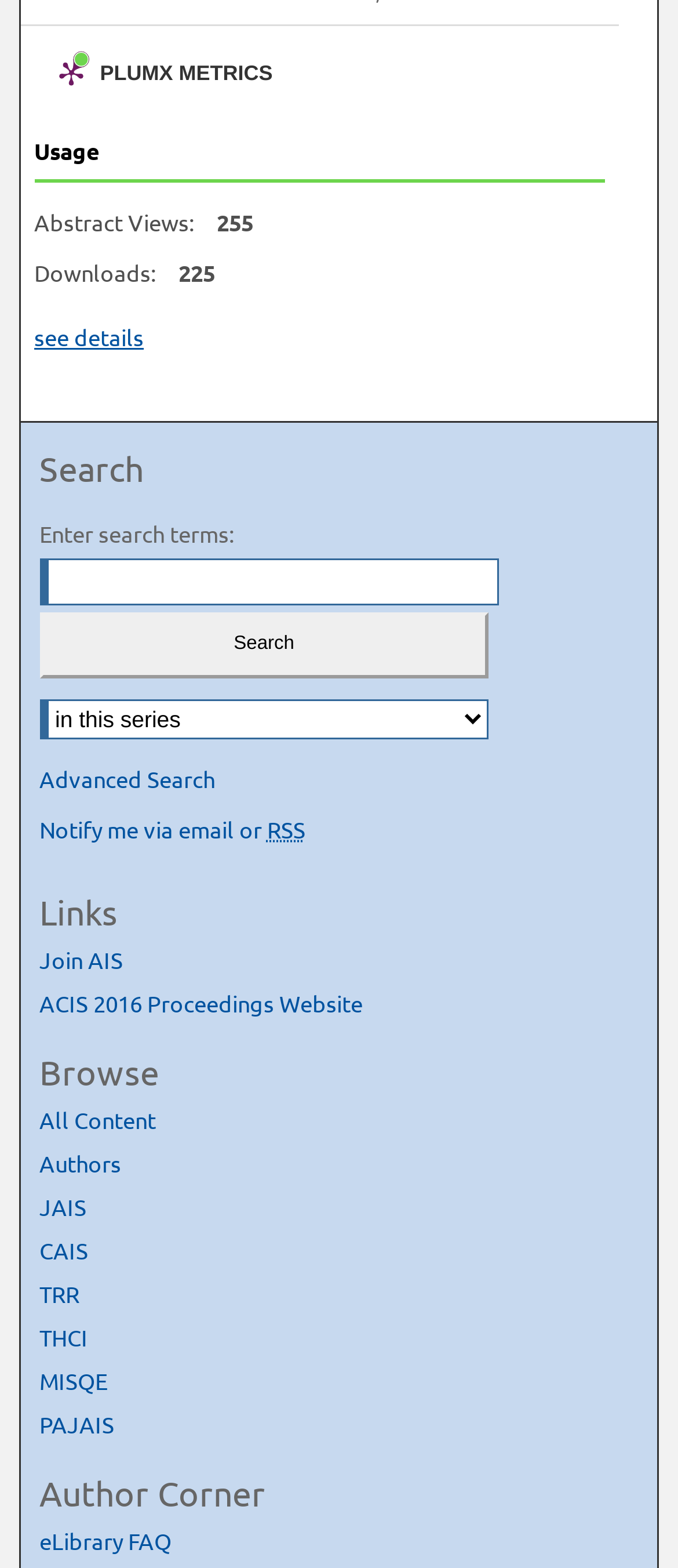Show the bounding box coordinates for the element that needs to be clicked to execute the following instruction: "Select context to search". Provide the coordinates in the form of four float numbers between 0 and 1, i.e., [left, top, right, bottom].

[0.058, 0.412, 0.721, 0.437]